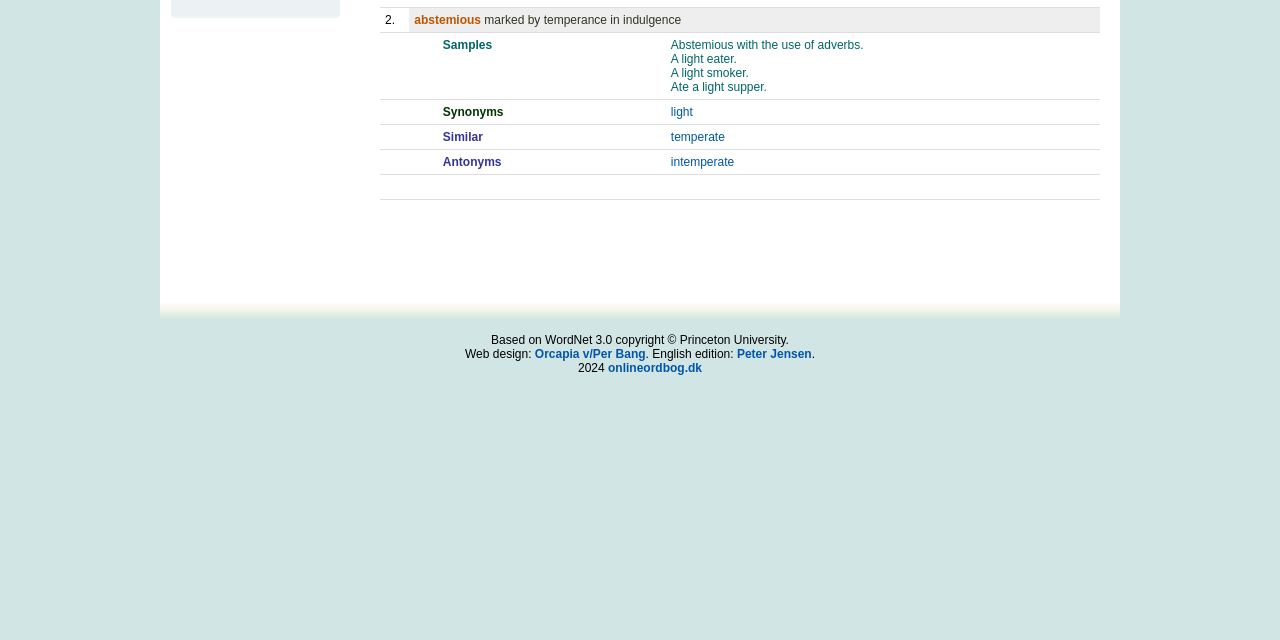Determine the bounding box for the UI element described here: "onlineordbog.dk".

[0.475, 0.564, 0.548, 0.586]